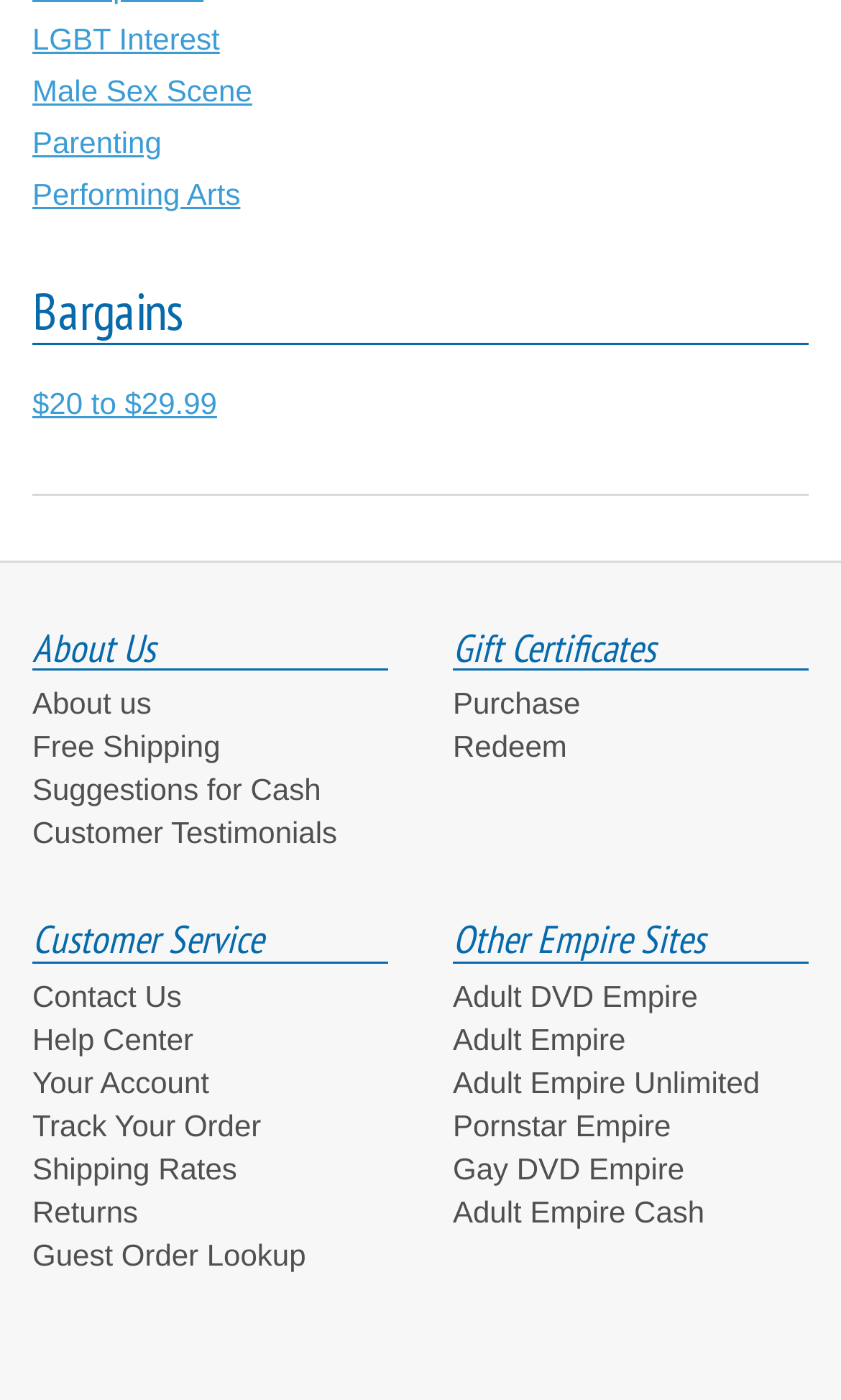How many links are under the 'Customer Service' heading?
From the image, respond with a single word or phrase.

6